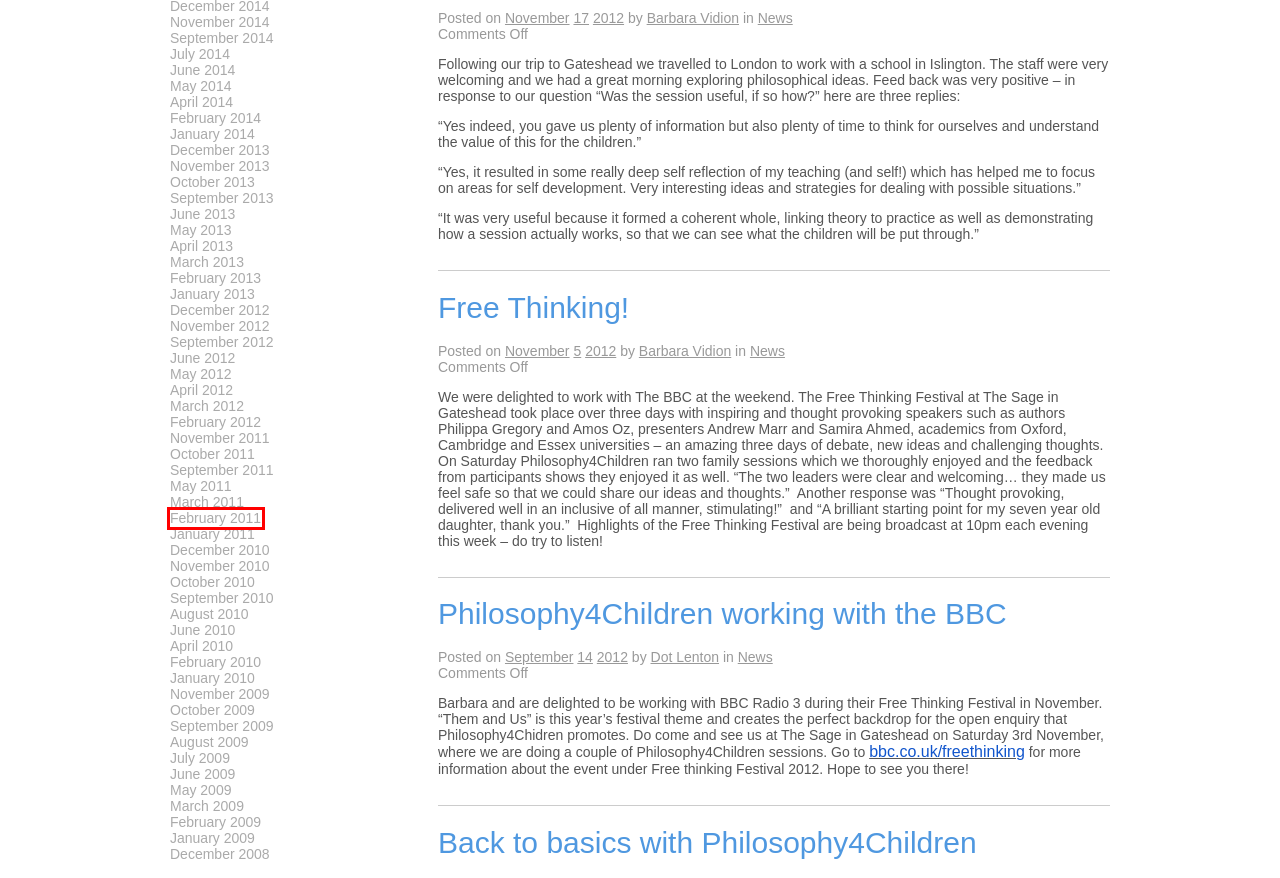You have a screenshot of a webpage where a red bounding box highlights a specific UI element. Identify the description that best matches the resulting webpage after the highlighted element is clicked. The choices are:
A. Philosophy4Children | 2011 | October
B. Philosophy4Children | 2009 | September
C. Philosophy4Children | 2009 | May
D. Philosophy4Children | 2014 | November
E. Philosophy4Children | 2009 | October
F. Philosophy4Children | 2011 | February
G. Philosophy4Children | 2012 | June
H. Philosophy4Children | 2014 | April

F